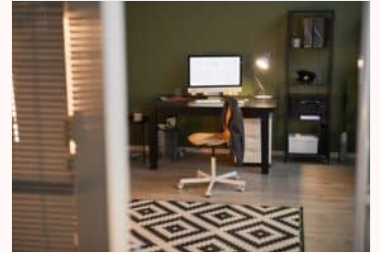What type of finish does the rolling chair have?
Relying on the image, give a concise answer in one word or a brief phrase.

Warm wood